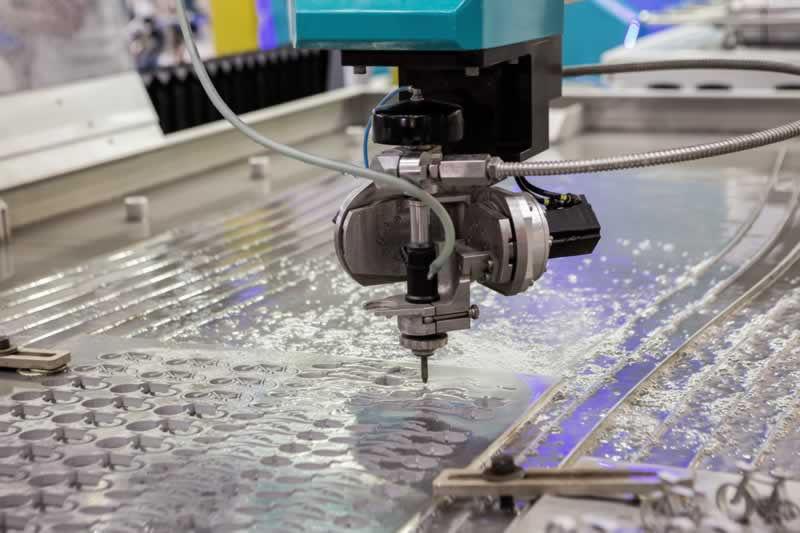Respond to the question below with a single word or phrase:
What type of projects is this equipment suitable for?

DIY projects and home improvement tasks